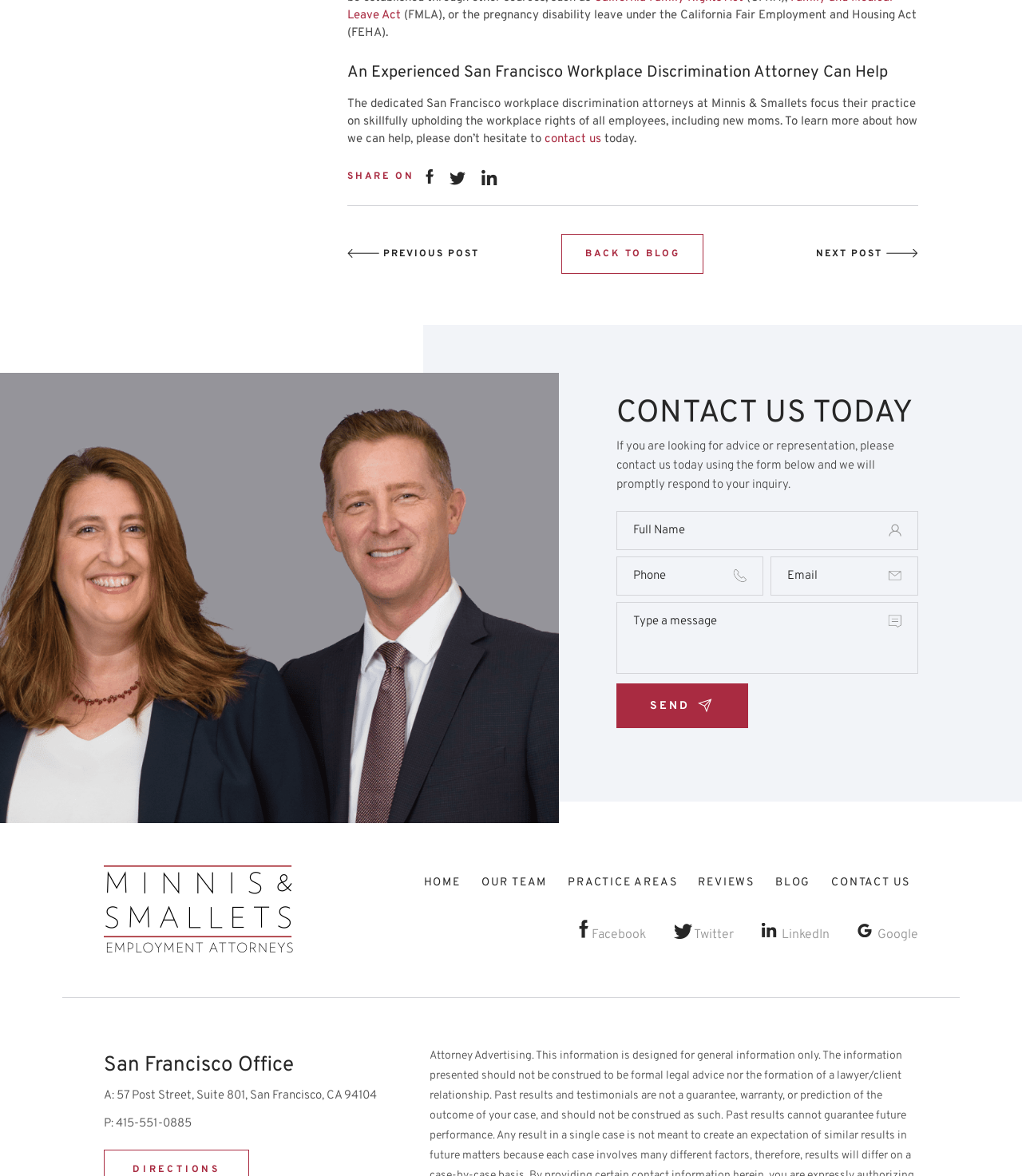Please provide the bounding box coordinates for the element that needs to be clicked to perform the following instruction: "contact us". The coordinates should be given as four float numbers between 0 and 1, i.e., [left, top, right, bottom].

[0.533, 0.112, 0.588, 0.125]